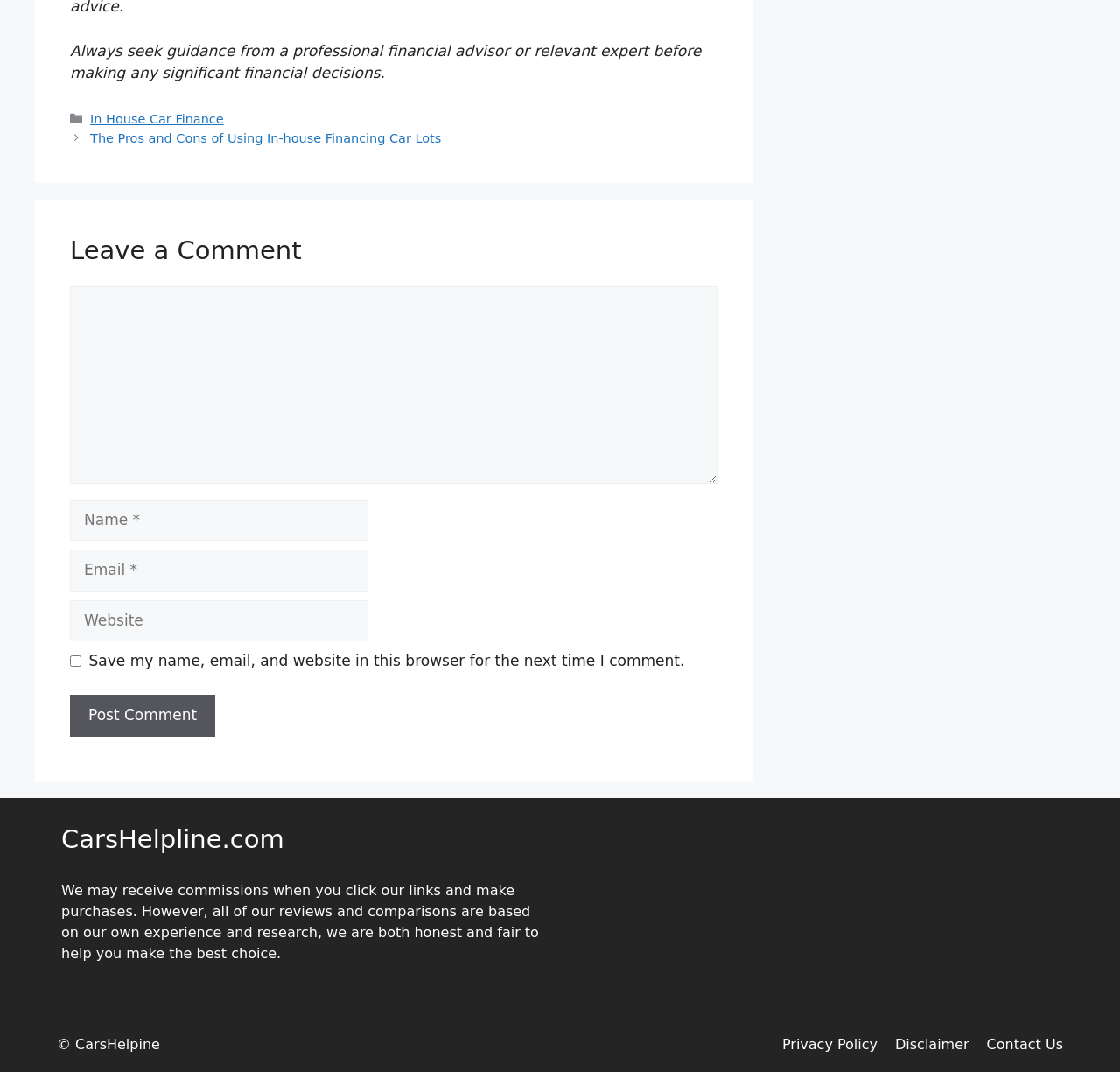Find and specify the bounding box coordinates that correspond to the clickable region for the instruction: "Click the 'Post Comment' button".

[0.062, 0.648, 0.192, 0.687]